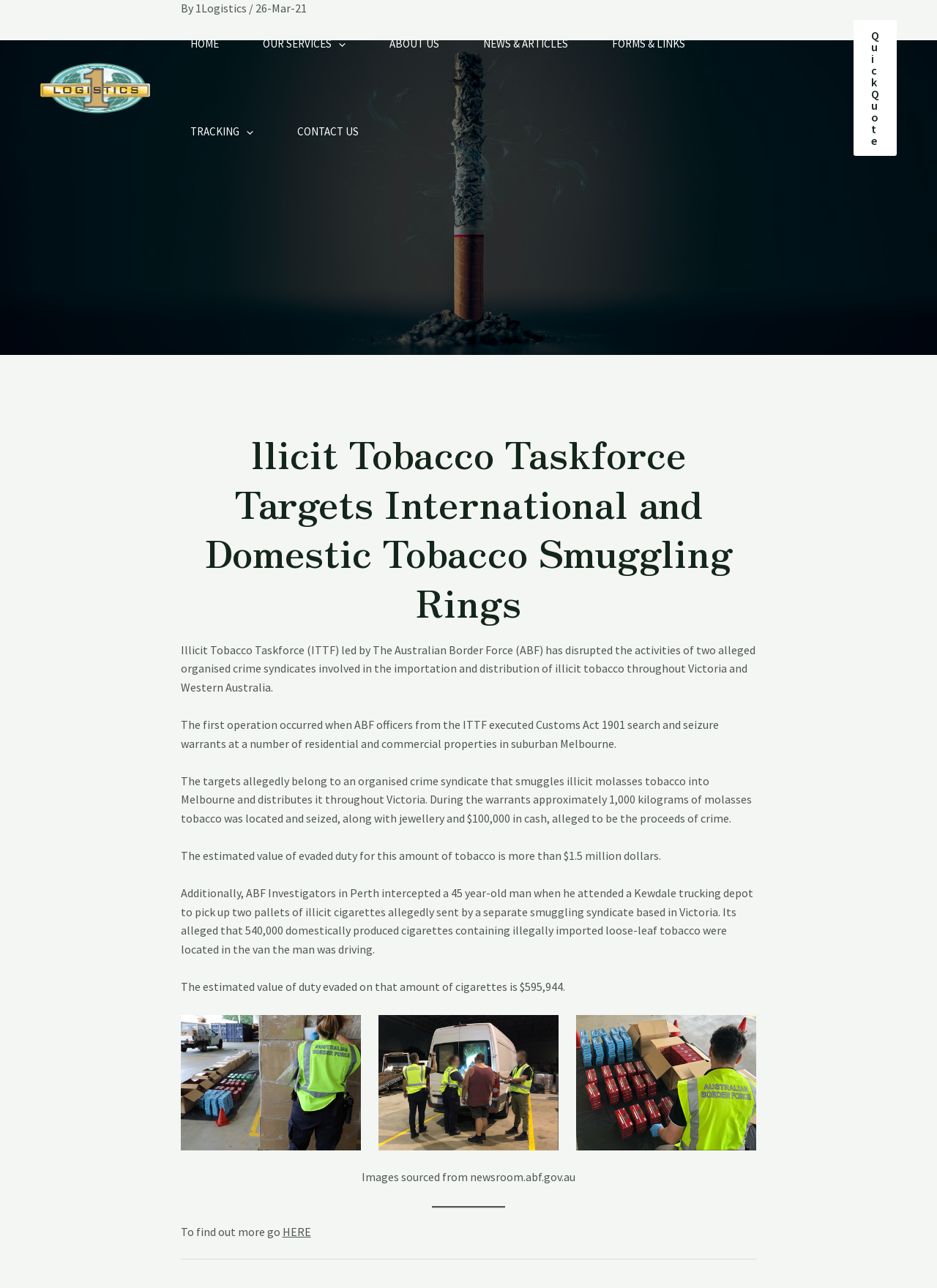Answer the following query with a single word or phrase:
What is the estimated value of duty evaded on the cigarettes?

$595,944